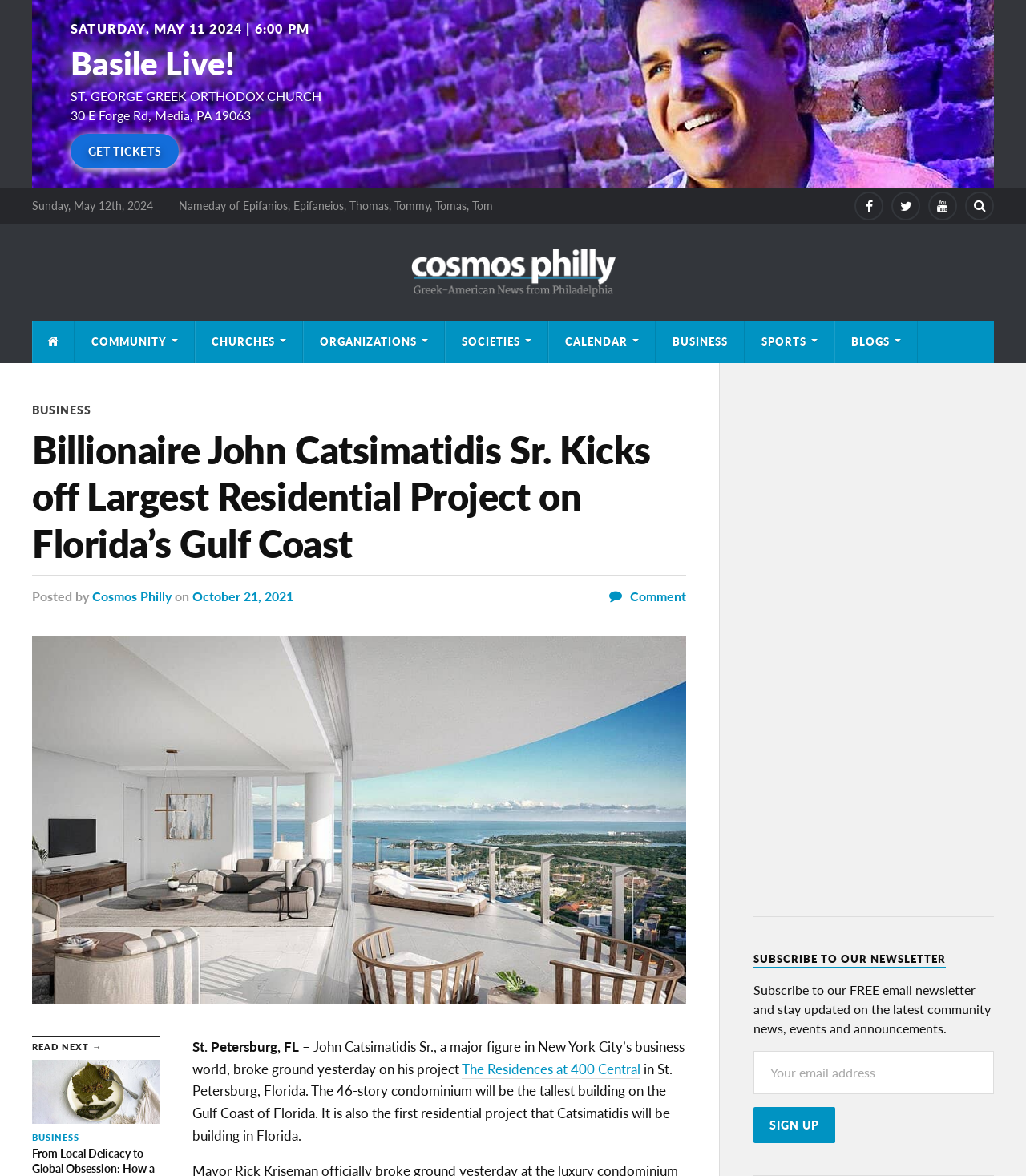What is the name of the church mentioned on the webpage?
Using the image as a reference, answer with just one word or a short phrase.

ST. GEORGE GREEK ORTHODOX CHURCH